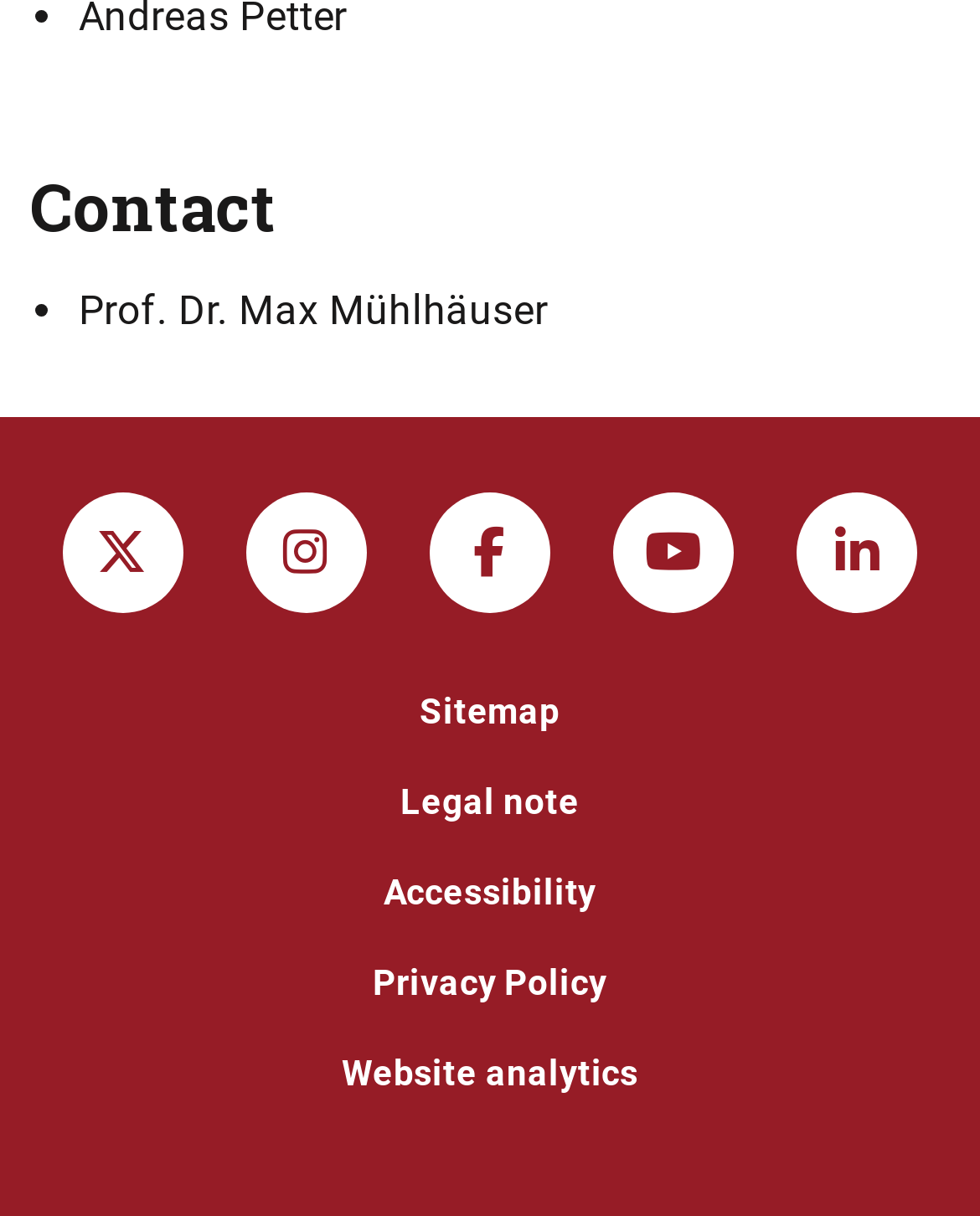Respond to the question with just a single word or phrase: 
What is the name of the professor?

Prof. Dr. Max Mühlhäuser